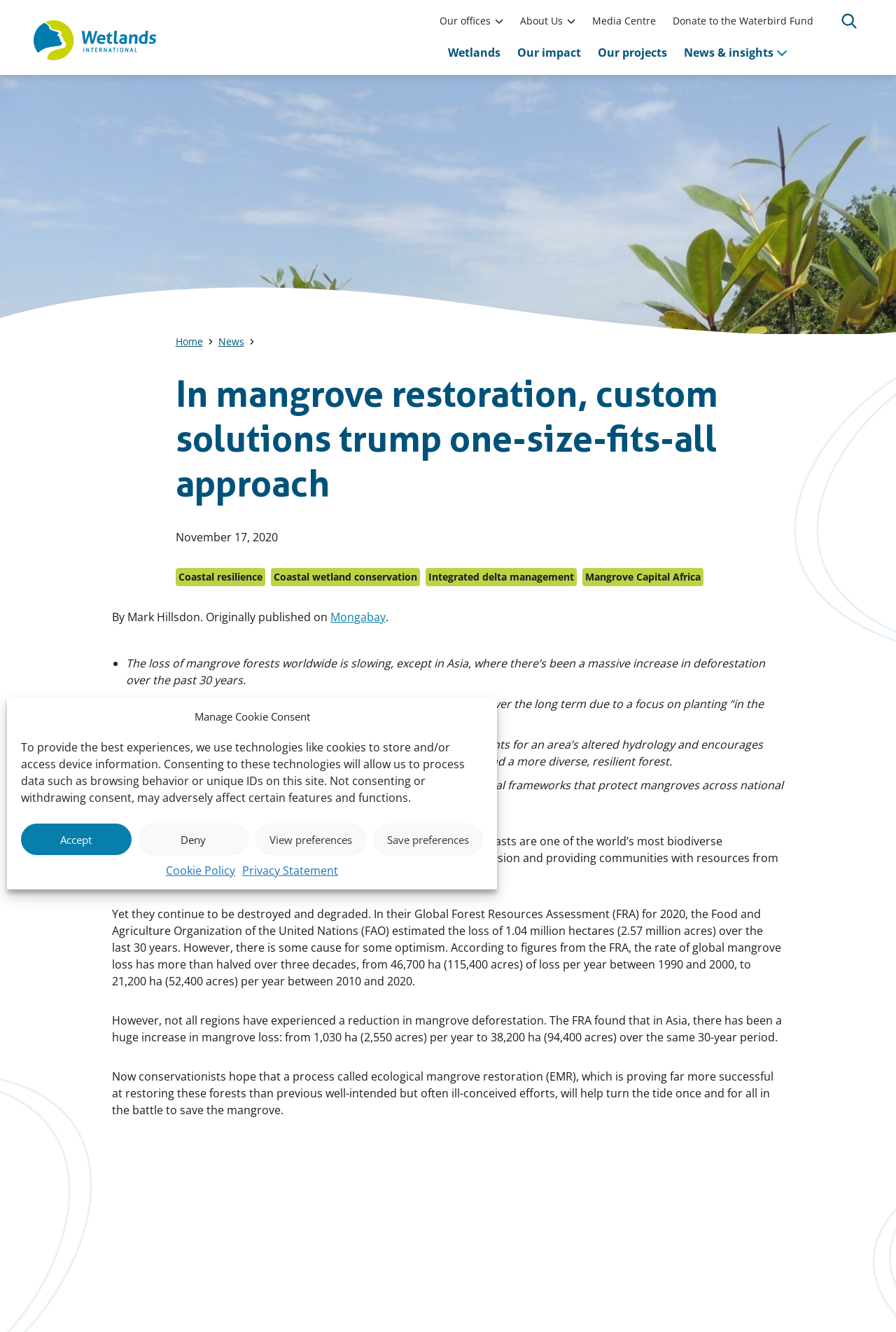Indicate the bounding box coordinates of the clickable region to achieve the following instruction: "Click the Wetlands International logo to go to the homepage."

[0.038, 0.015, 0.174, 0.045]